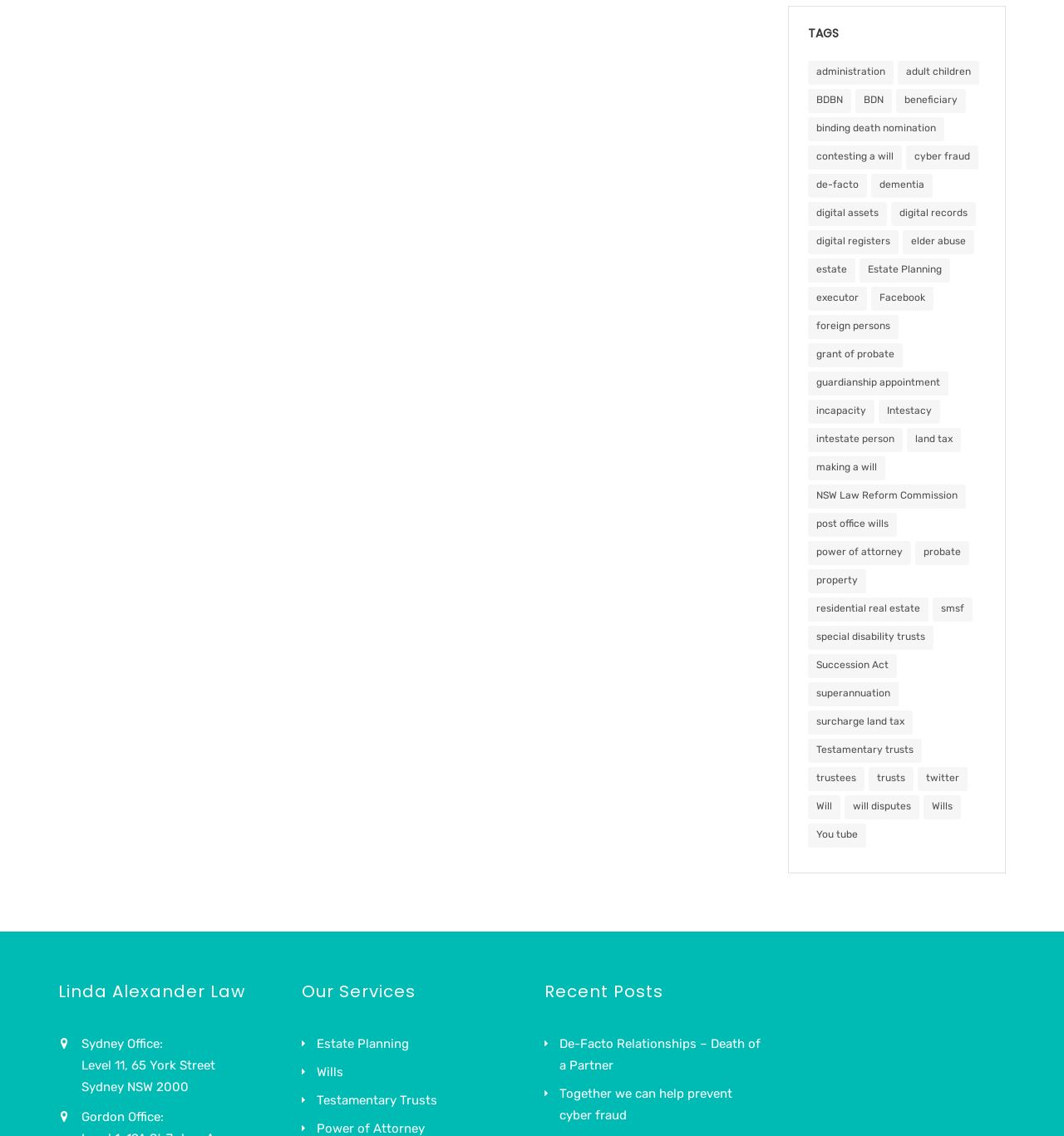Determine the bounding box coordinates of the clickable element to complete this instruction: "View 'Estate Planning' services". Provide the coordinates in the format of four float numbers between 0 and 1, [left, top, right, bottom].

[0.297, 0.912, 0.384, 0.925]